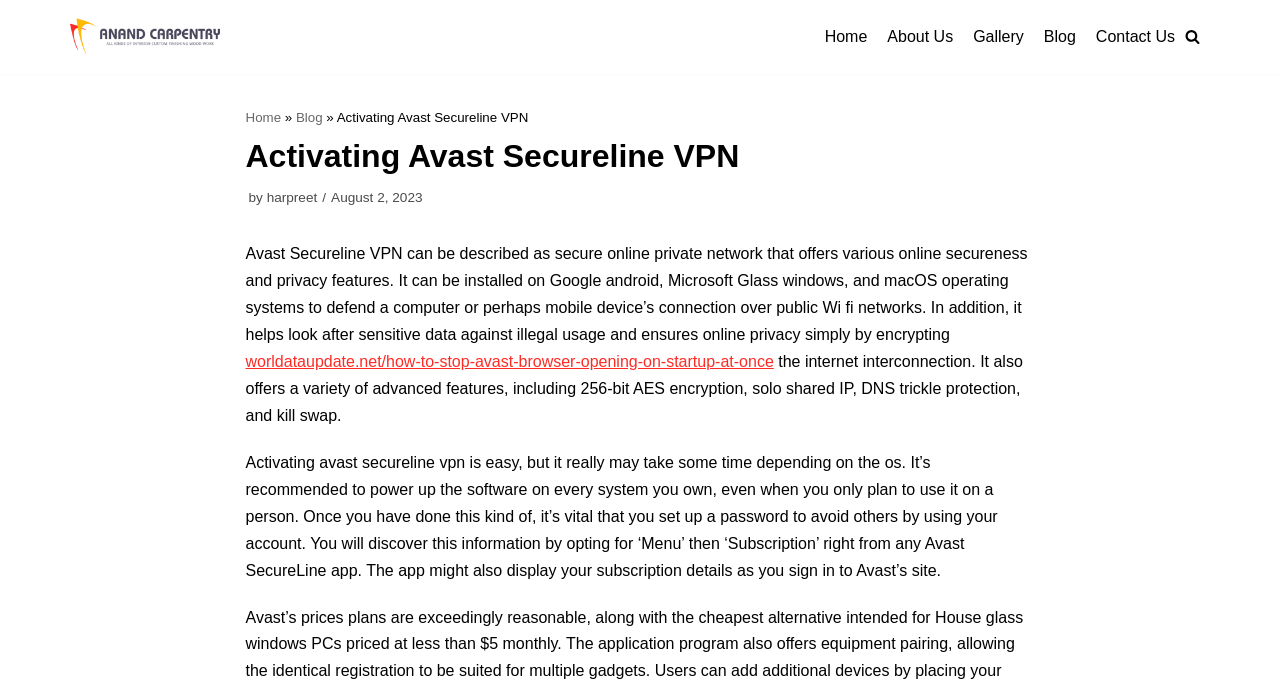Given the element description, predict the bounding box coordinates in the format (top-left x, top-left y, bottom-right x, bottom-right y), using floating point numbers between 0 and 1: aria-label="Anand Carpentry" title="Anand Carpentry"

[0.055, 0.026, 0.172, 0.08]